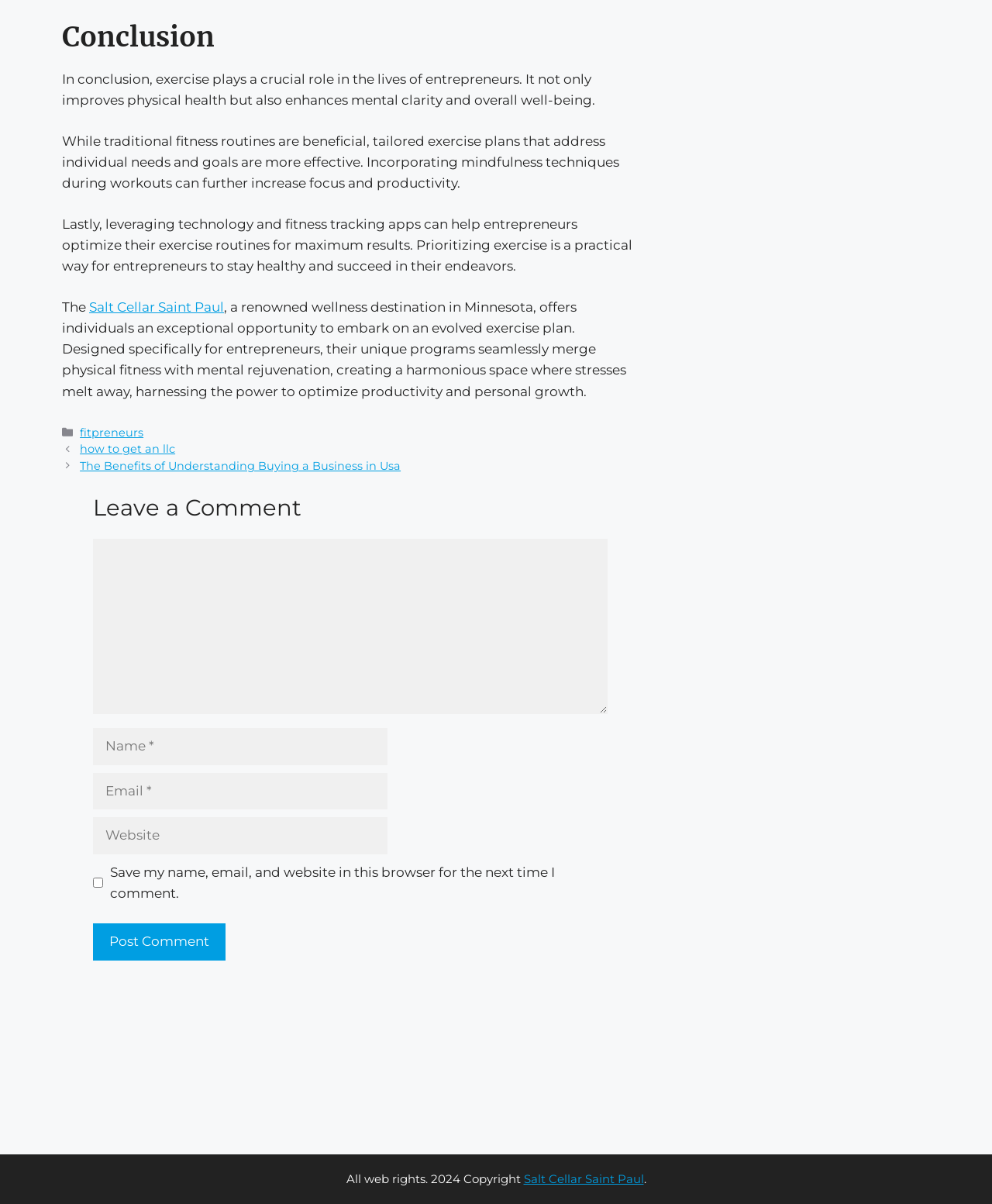Point out the bounding box coordinates of the section to click in order to follow this instruction: "Click the 'Post Comment' button".

[0.094, 0.767, 0.227, 0.798]